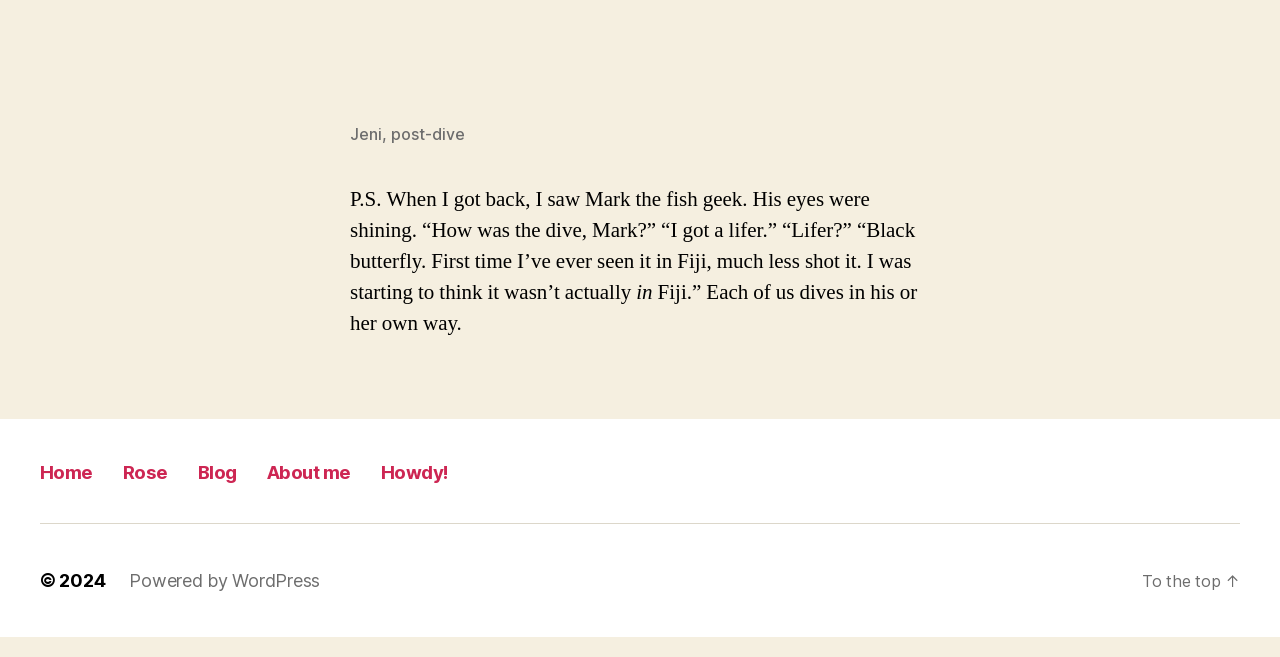What is the location mentioned in the story?
Based on the image, answer the question with a single word or brief phrase.

Fiji